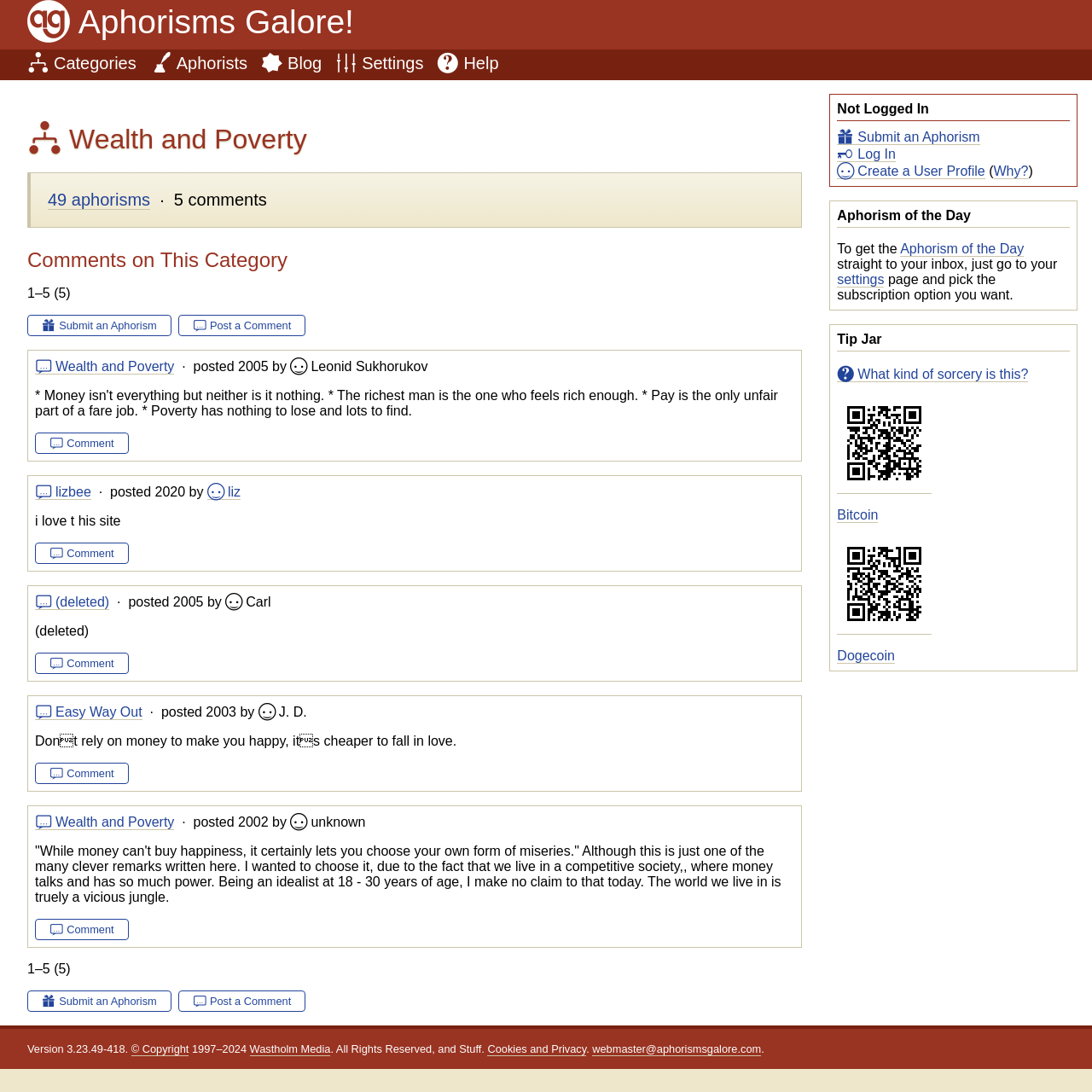Determine the bounding box coordinates of the section to be clicked to follow the instruction: "Go to the 'Categories' page". The coordinates should be given as four float numbers between 0 and 1, formatted as [left, top, right, bottom].

[0.025, 0.049, 0.125, 0.066]